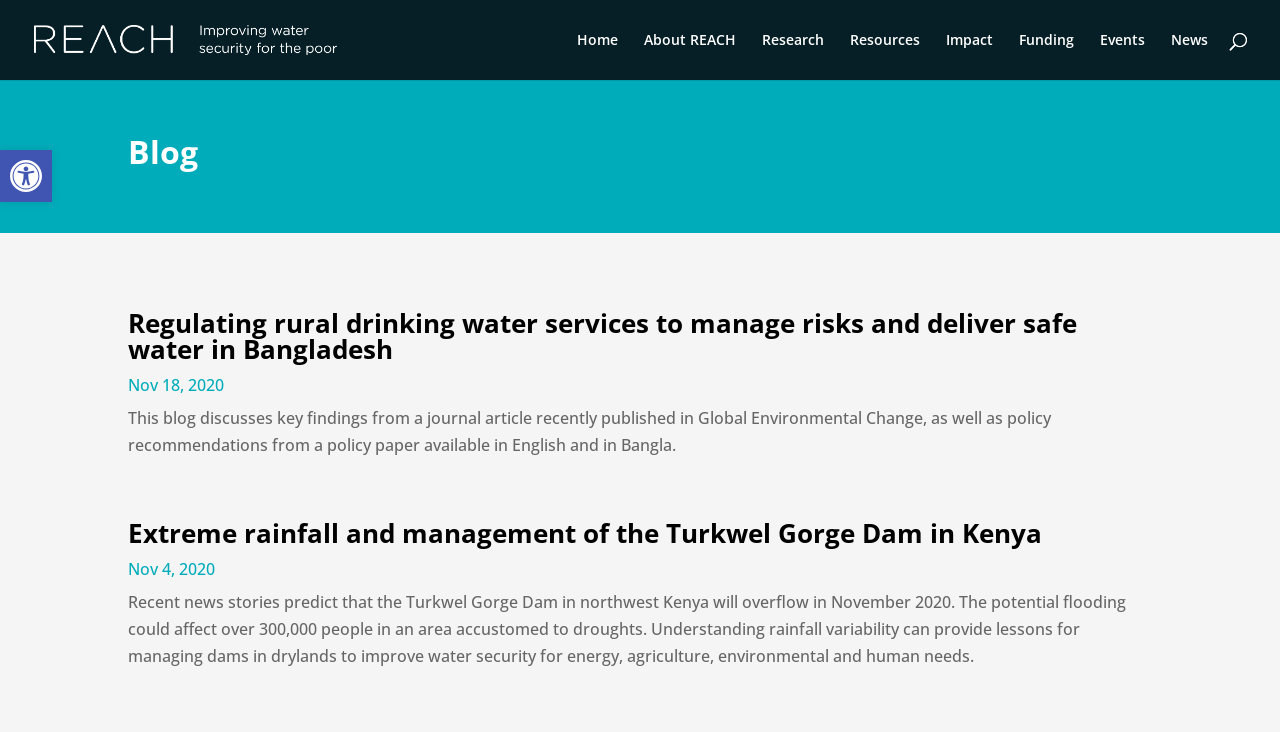How many people could be affected by the potential flooding? From the image, respond with a single word or brief phrase.

over 300,000